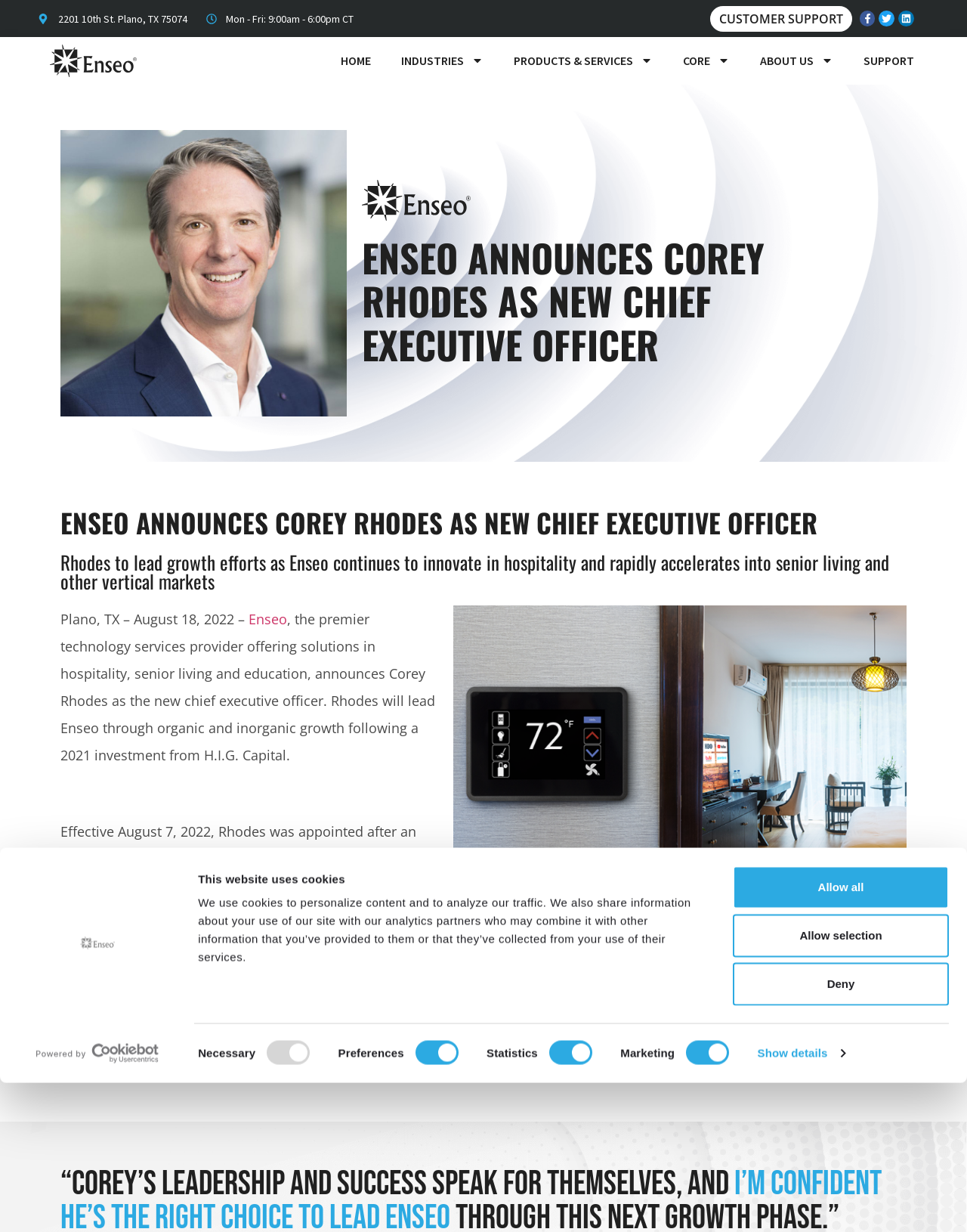What is the position of Corey Rhodes in Enseo?
Please provide a comprehensive answer to the question based on the webpage screenshot.

I found the position of Corey Rhodes in Enseo by reading the heading element that says 'ENSEO ANNOUNCES COREY RHODES AS NEW CHIEF EXECUTIVE OFFICER'. This heading is located near the top of the webpage and announces Corey Rhodes' new position as CEO.